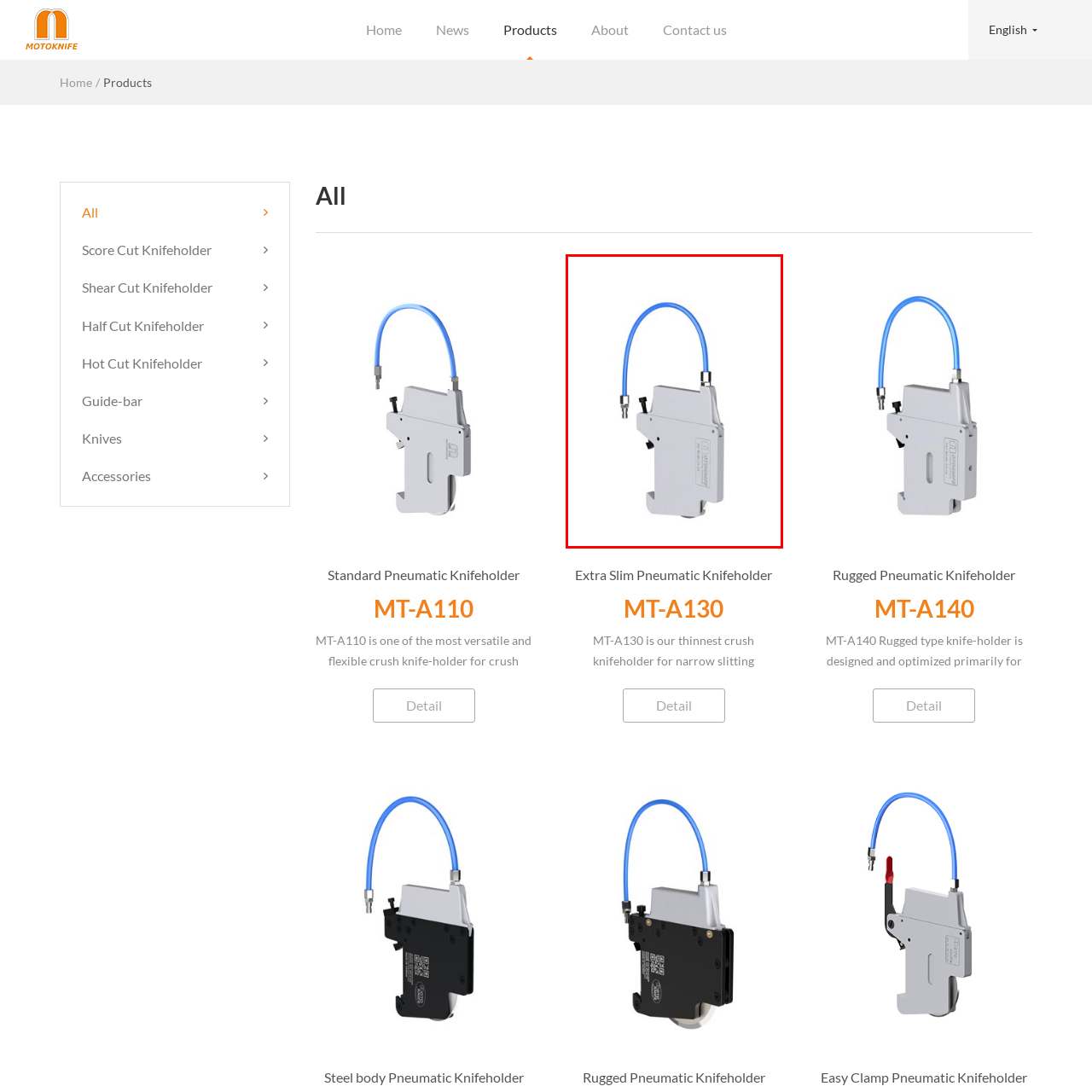Give an in-depth description of the image within the red border.

The image depicts the **Extra Slim Pneumatic Knifeholder (MT-A130)**, specifically designed for narrow slitting applications. This compact knifeholder boasts dimensions that allow for slitting widths as narrow as 10mm, making it an ideal solution for precision tasks. Its modular design ensures versatility, enabling it to accept different types of blades while integrating seamlessly with guide-bars GB01/GB02/GB04.

The forked blue hose featured in the image supplies the necessary pneumatic pressure, which allows the knifeholder to maintain stable slitting pressure. Crafted for durability and efficiency, the MT-A130 is often utilized in industries dealing with light materials such as rubber, paper, cloth, and plastic film. Its reliable performance and cost-effectiveness make it a preferred choice among manufacturers seeking high-quality production outputs with low investment.